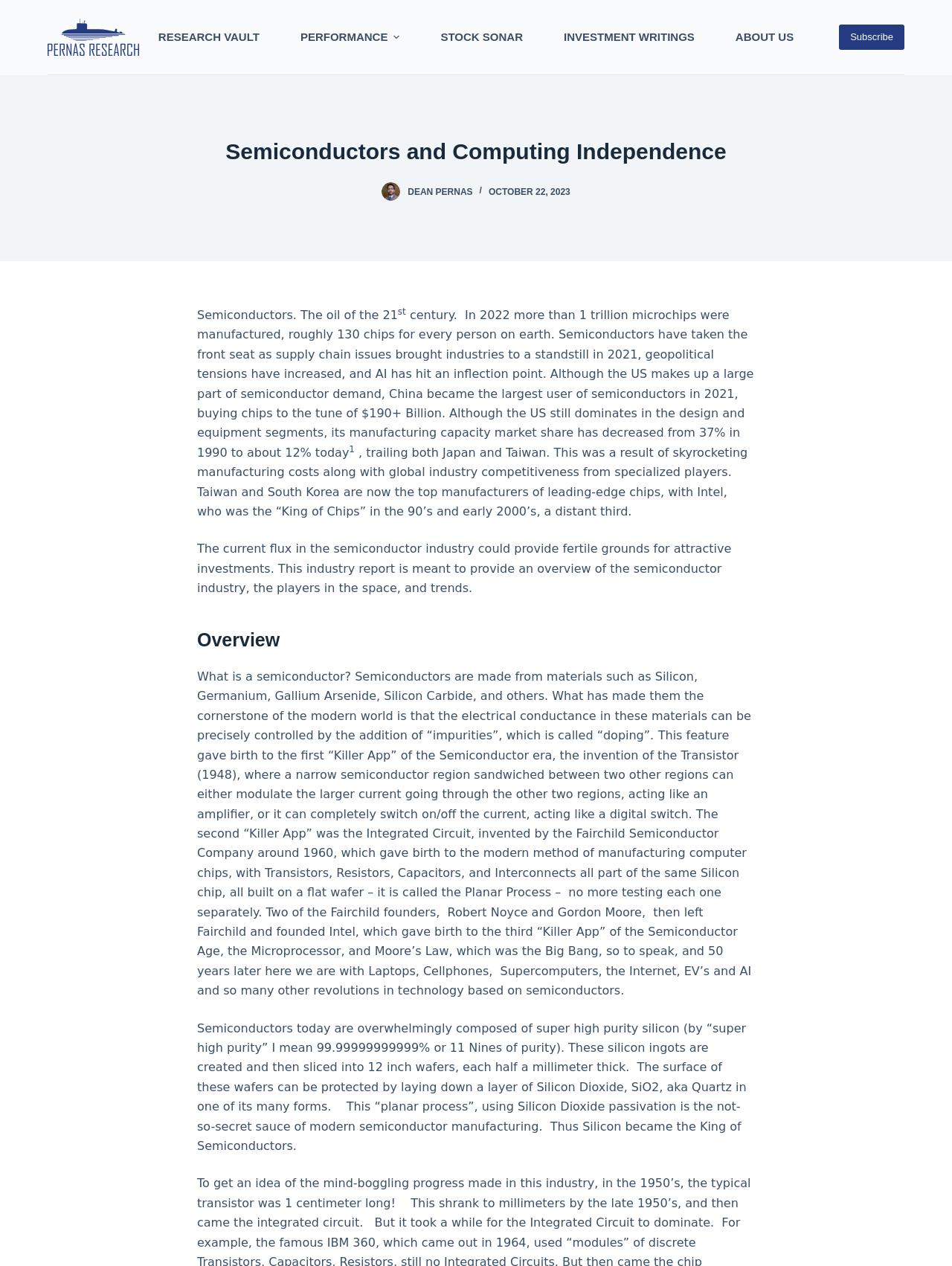What is the approximate number of microchips manufactured in 2022?
Provide an in-depth and detailed explanation in response to the question.

According to the text, 'In 2022 more than 1 trillion microchips were manufactured, roughly 130 chips for every person on earth.' This indicates that the approximate number of microchips manufactured in 2022 is 1 trillion.